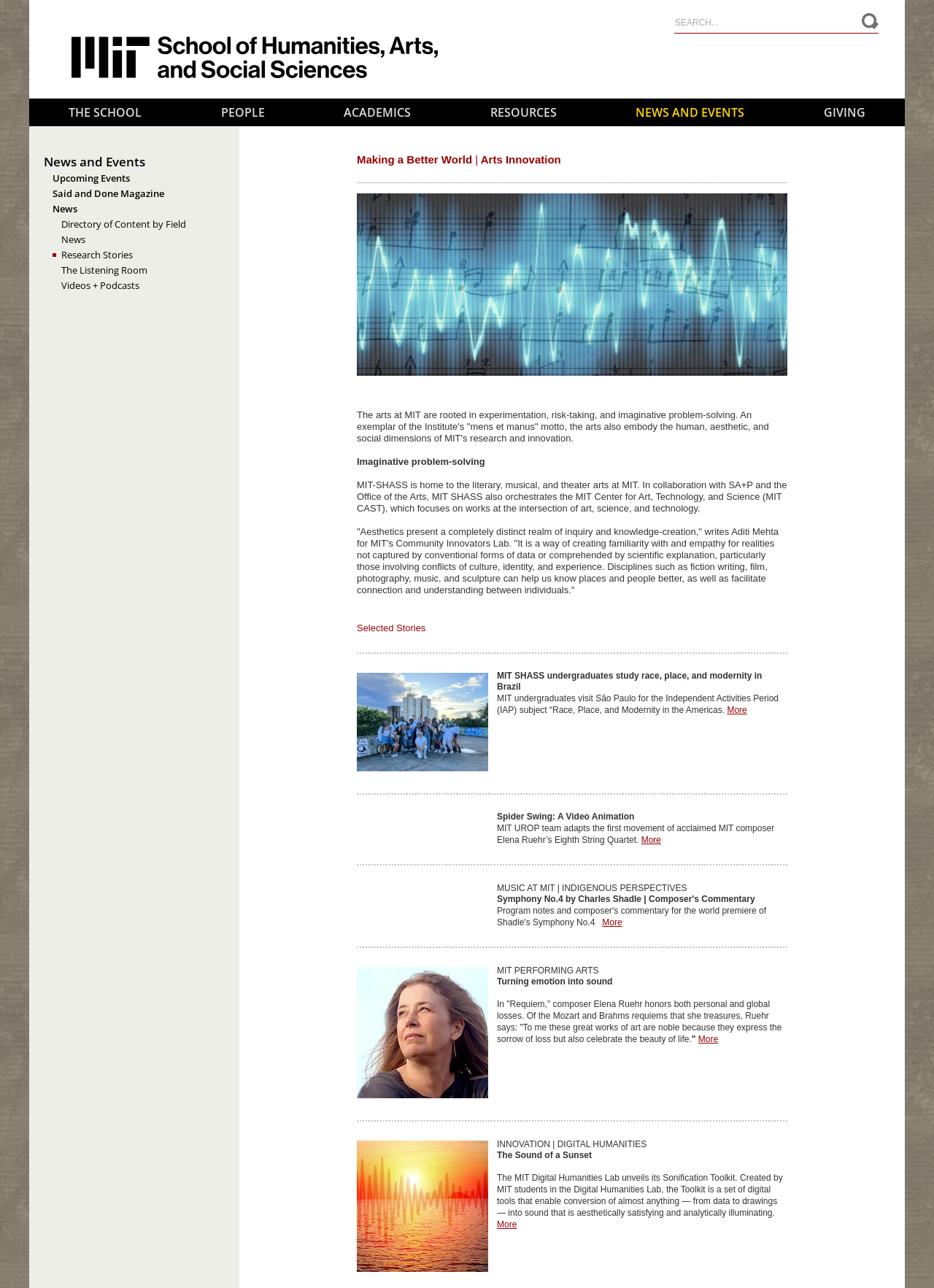Use one word or a short phrase to answer the question provided: 
What is the focus of MIT CAST?

Works at the intersection of art, science, and technology